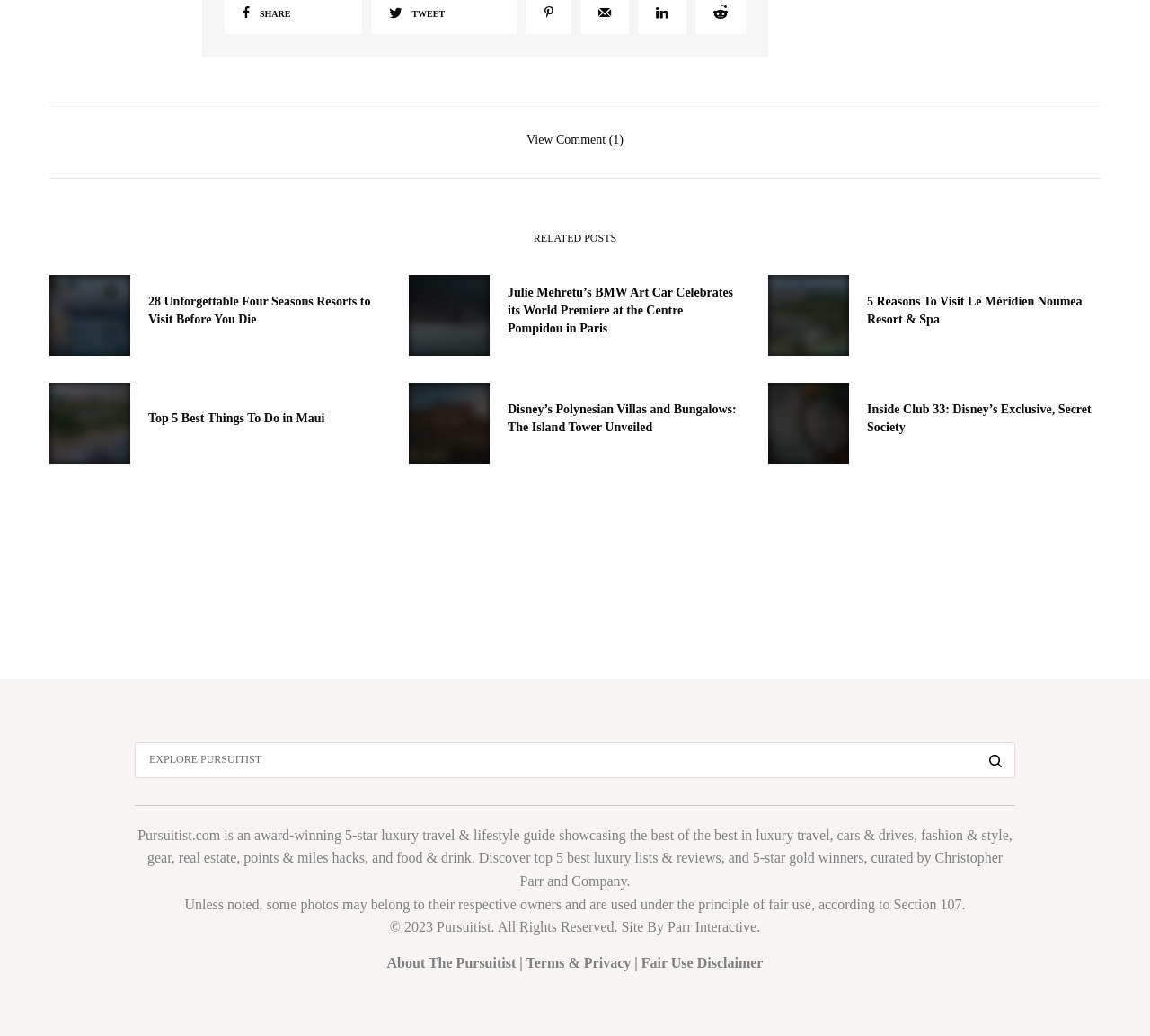Identify the bounding box coordinates necessary to click and complete the given instruction: "Read about Disney’s Polynesian Villas and Bungalows".

[0.441, 0.387, 0.645, 0.421]